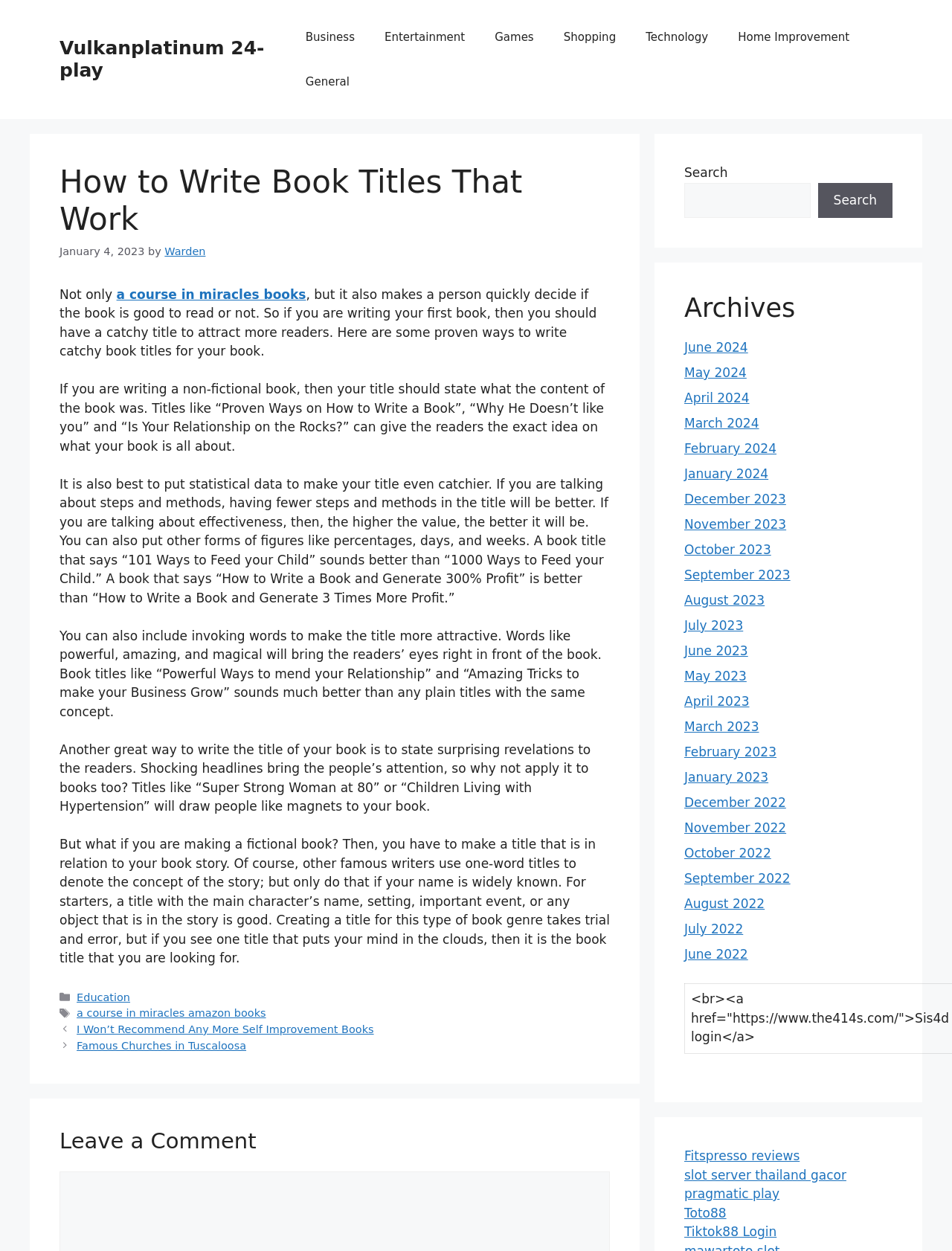Please provide the bounding box coordinates for the element that needs to be clicked to perform the instruction: "View archives". The coordinates must consist of four float numbers between 0 and 1, formatted as [left, top, right, bottom].

[0.719, 0.234, 0.938, 0.259]